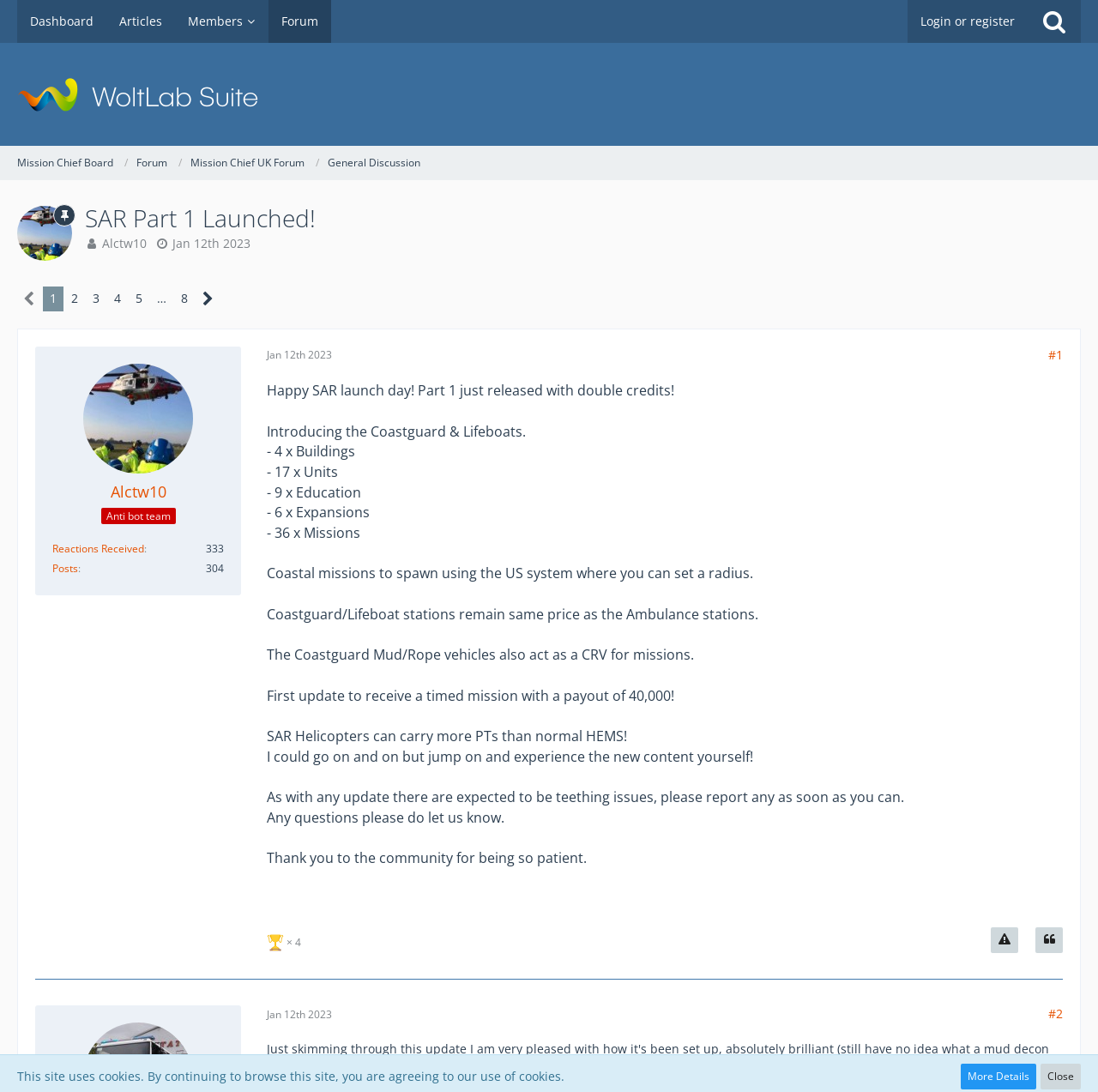Present a detailed account of what is displayed on the webpage.

This webpage is a forum discussion page, specifically the "General Discussion" section of the "Mission Chief UK Forum". The page has a navigation menu at the top, with links to "Dashboard", "Articles", "Members", "Forum", and "Login or register". There is also a search bar at the top right corner.

Below the navigation menu, there is a breadcrumb navigation section, showing the hierarchy of the current page: "Mission Chief Board" > "Forum" > "Mission Chief UK Forum" > "General Discussion".

The main content of the page is a discussion thread, with the title "SAR Part 1 Launched!" and a pinned post at the top. The pinned post has a heading "SAR Part 1 Launched!" and a description "Happy SAR launch day! Part 1 just released with double credits! Introducing the Coastguard & Lifeboats." followed by a list of features, including "4 x Buildings", "17 x Units", "9 x Education", "6 x Expansions", and "36 x Missions". The post also includes several paragraphs of text describing the new content and features.

Below the pinned post, there are pagination links, allowing users to navigate to different pages of the discussion thread.

On the right side of the page, there is a section with the user's profile information, including their username, post count, and reaction count.

At the bottom of the page, there is a footer section with links to "List Reactions", "Report Content", and "Quote", as well as a copyright notice and a message about the site using cookies.

There are no images on the page, except for a small "Thanks" icon next to the "List Reactions" link.